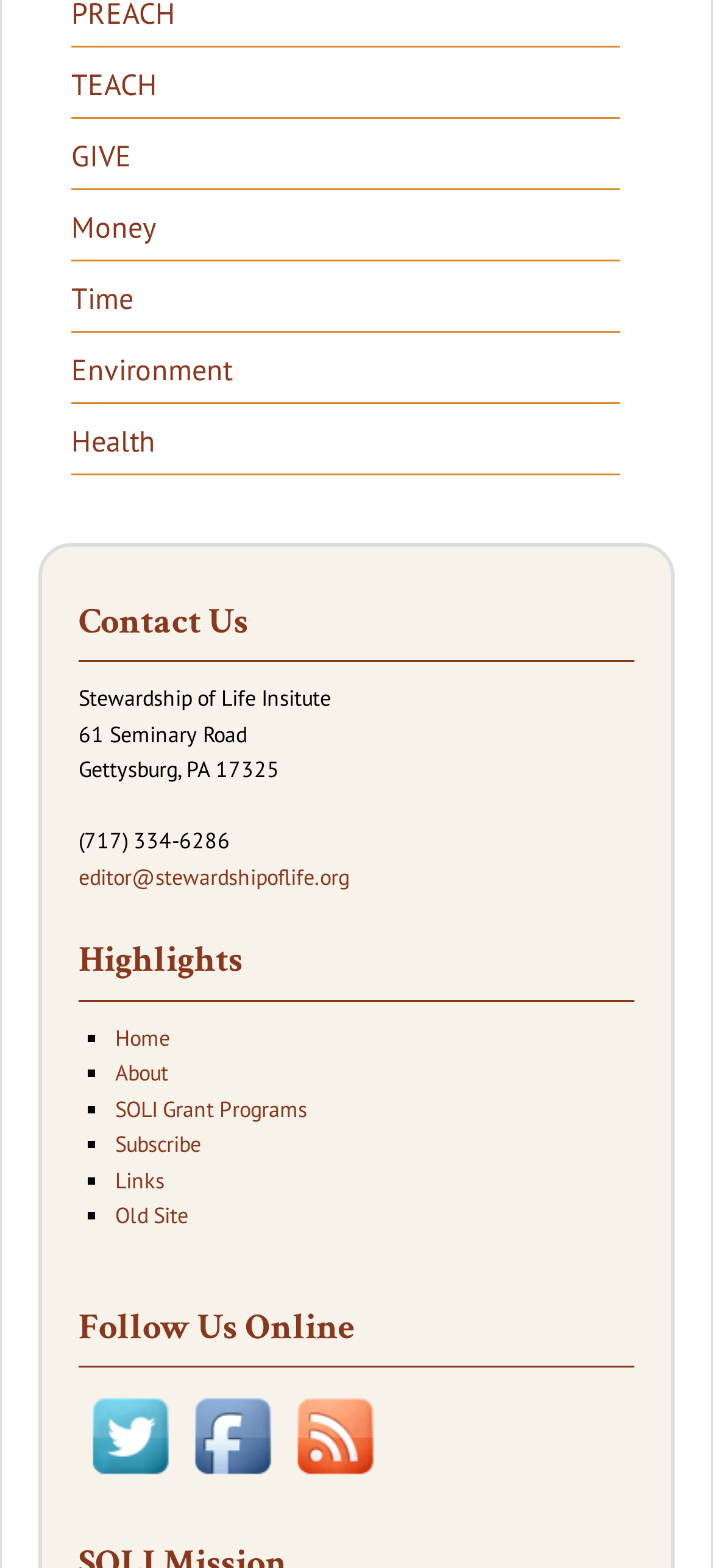Please mark the clickable region by giving the bounding box coordinates needed to complete this instruction: "Visit Us On Twitter".

[0.113, 0.884, 0.254, 0.948]